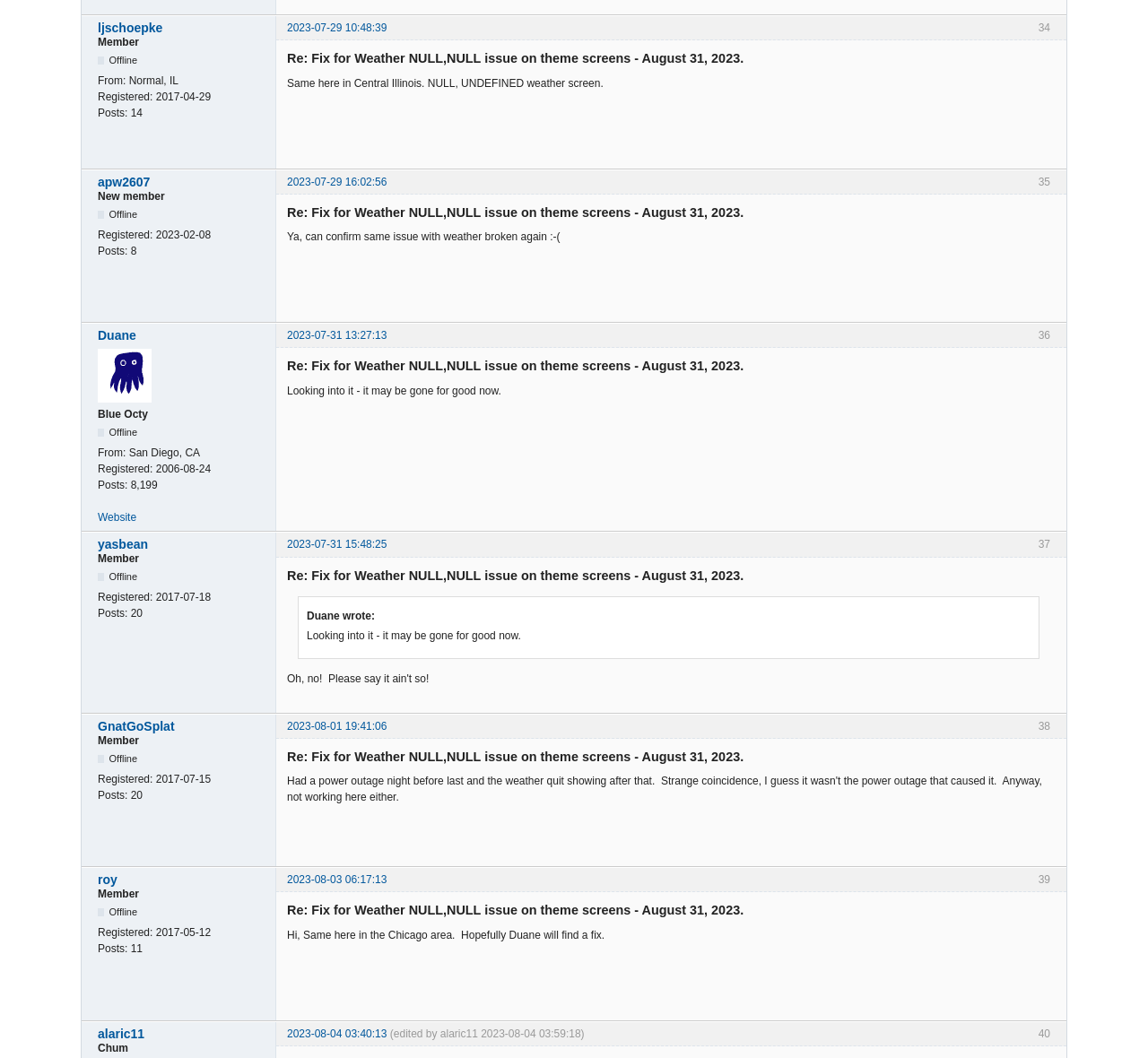Locate the bounding box coordinates of the item that should be clicked to fulfill the instruction: "Read reply by GnatGoSplat".

[0.25, 0.704, 0.915, 0.727]